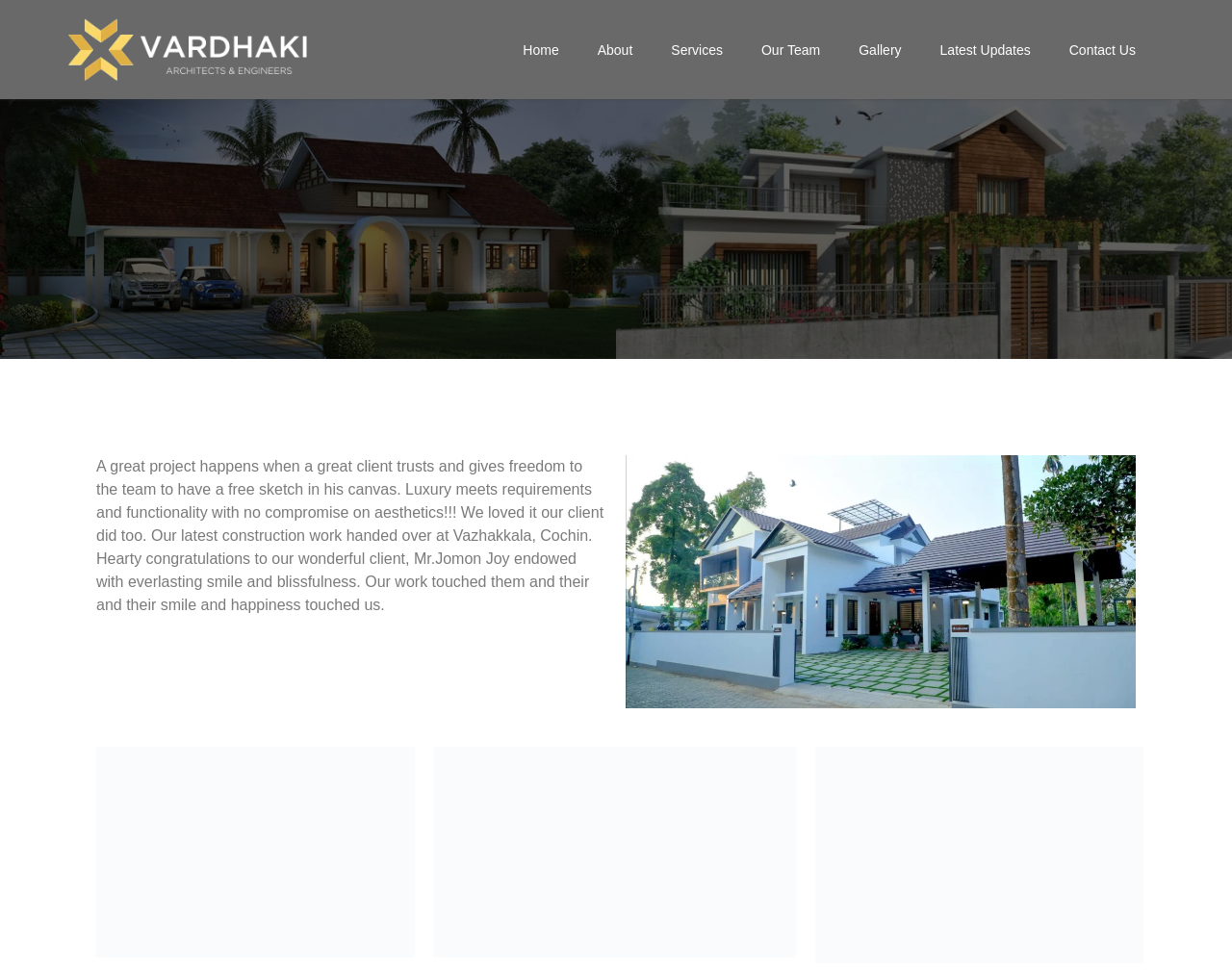Respond to the following question with a brief word or phrase:
What is the tone of the text?

Positive